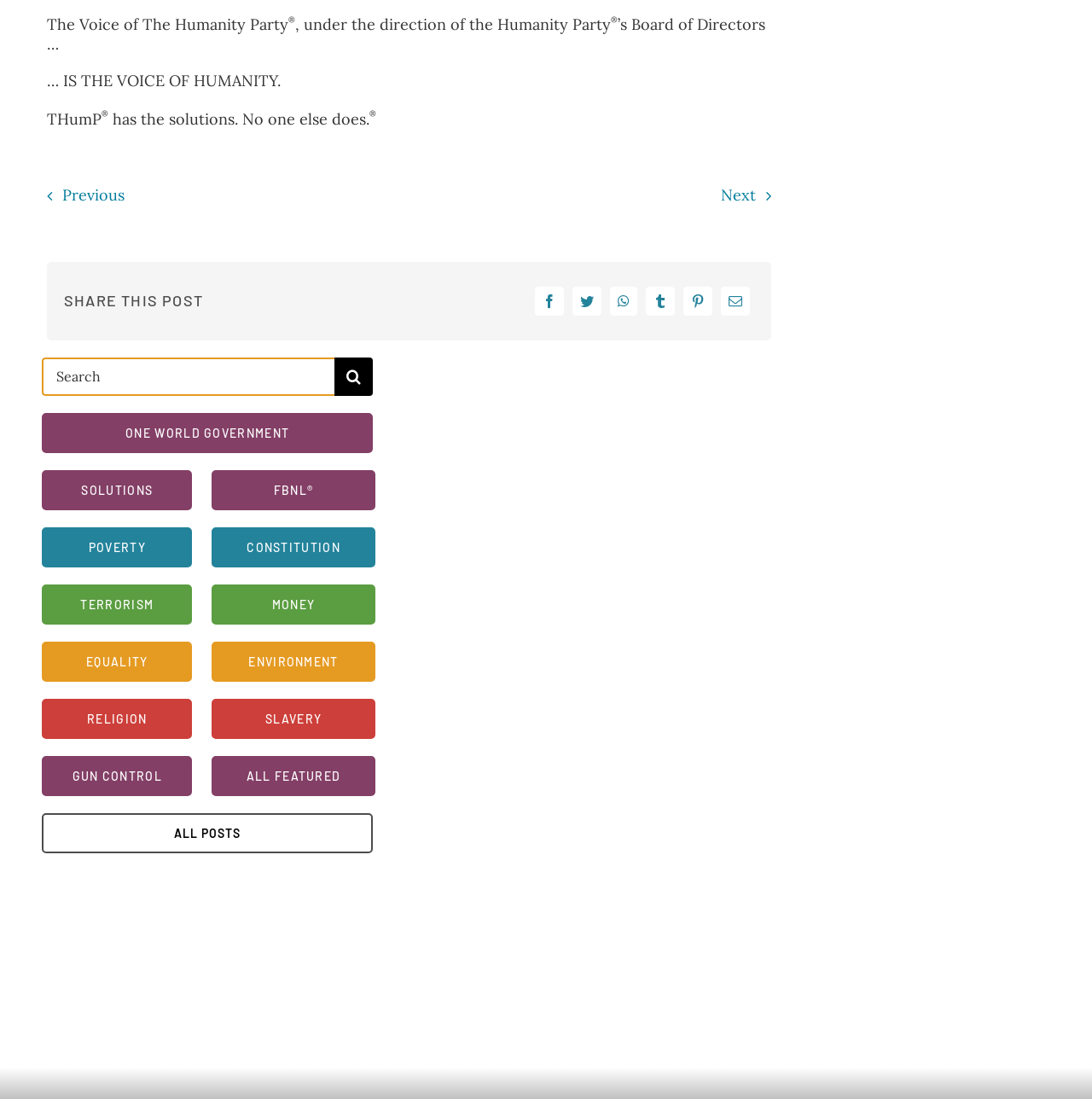Locate the bounding box coordinates of the area you need to click to fulfill this instruction: 'Share this post on Facebook'. The coordinates must be in the form of four float numbers ranging from 0 to 1: [left, top, right, bottom].

[0.486, 0.257, 0.52, 0.291]